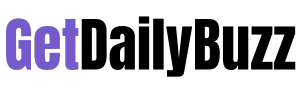Provide an extensive narrative of what is shown in the image.

The image displays the logo of "GetDailyBuzz," a vibrant and engaging online platform. The name is stylized with "Get" in a lighter purple hue and "DailyBuzz" in bold black, conveying a sense of energy and modernity. This logo serves as a branding element for the website, which focuses on delivering news and insights across various categories including business, fashion, finance, and health. The logo emphasizes a dynamic and approachable identity, inviting users to explore the lively content offered on the site.